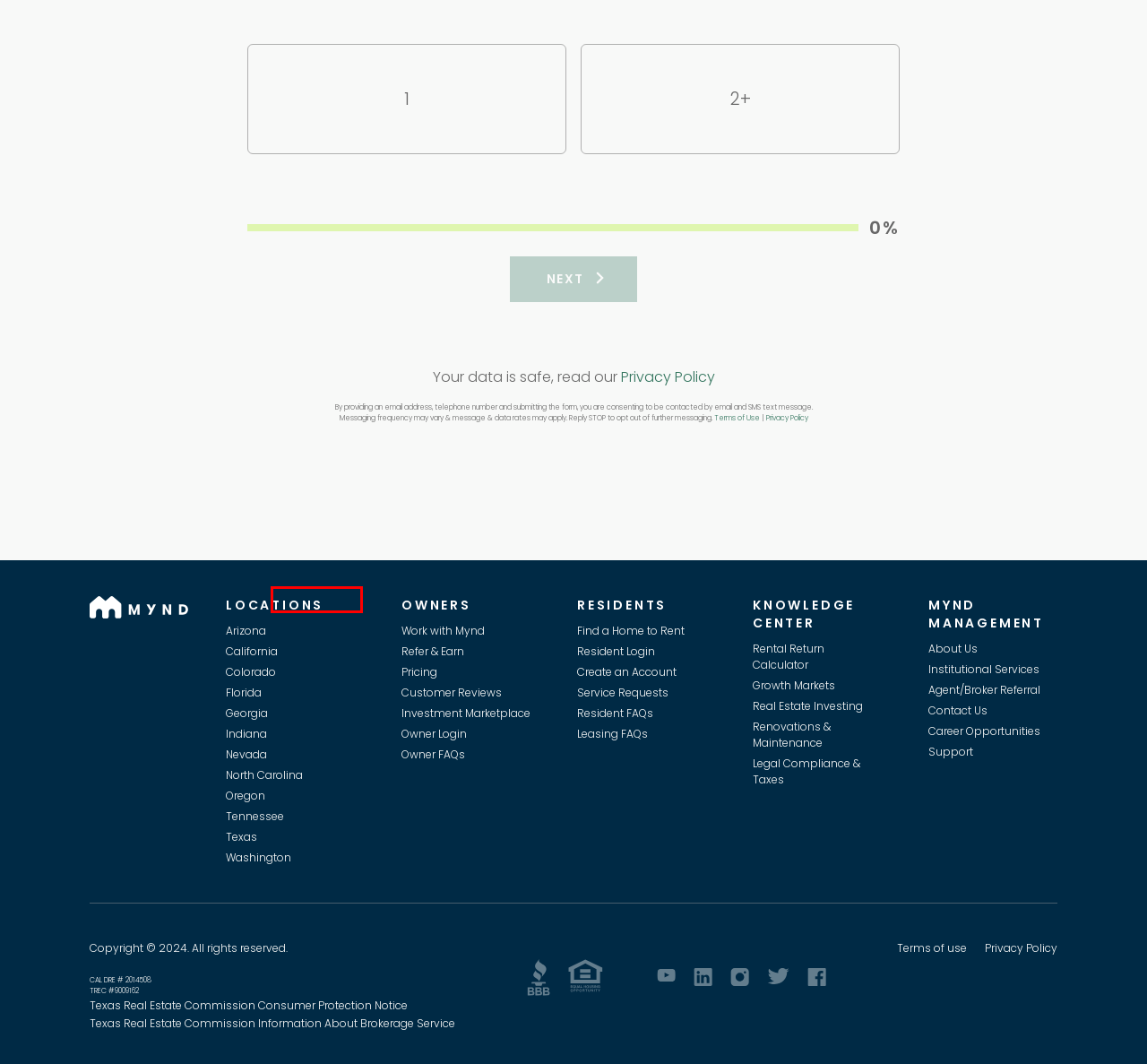Review the screenshot of a webpage which includes a red bounding box around an element. Select the description that best fits the new webpage once the element in the bounding box is clicked. Here are the candidates:
A. Talent and Culture - Mynd
B. Dallas Property Management | Compare plans from $119/mo
C. Terms of Use
D. Referral Partnership Opportunities for Real Estate Agents - Mynd
E. Mynd | The leader in tech-enabled property management and real estate investing
F. Rental property income tax calculator - Mynd
G. Resident Portal
H. Mynd property management for real estate investors

H